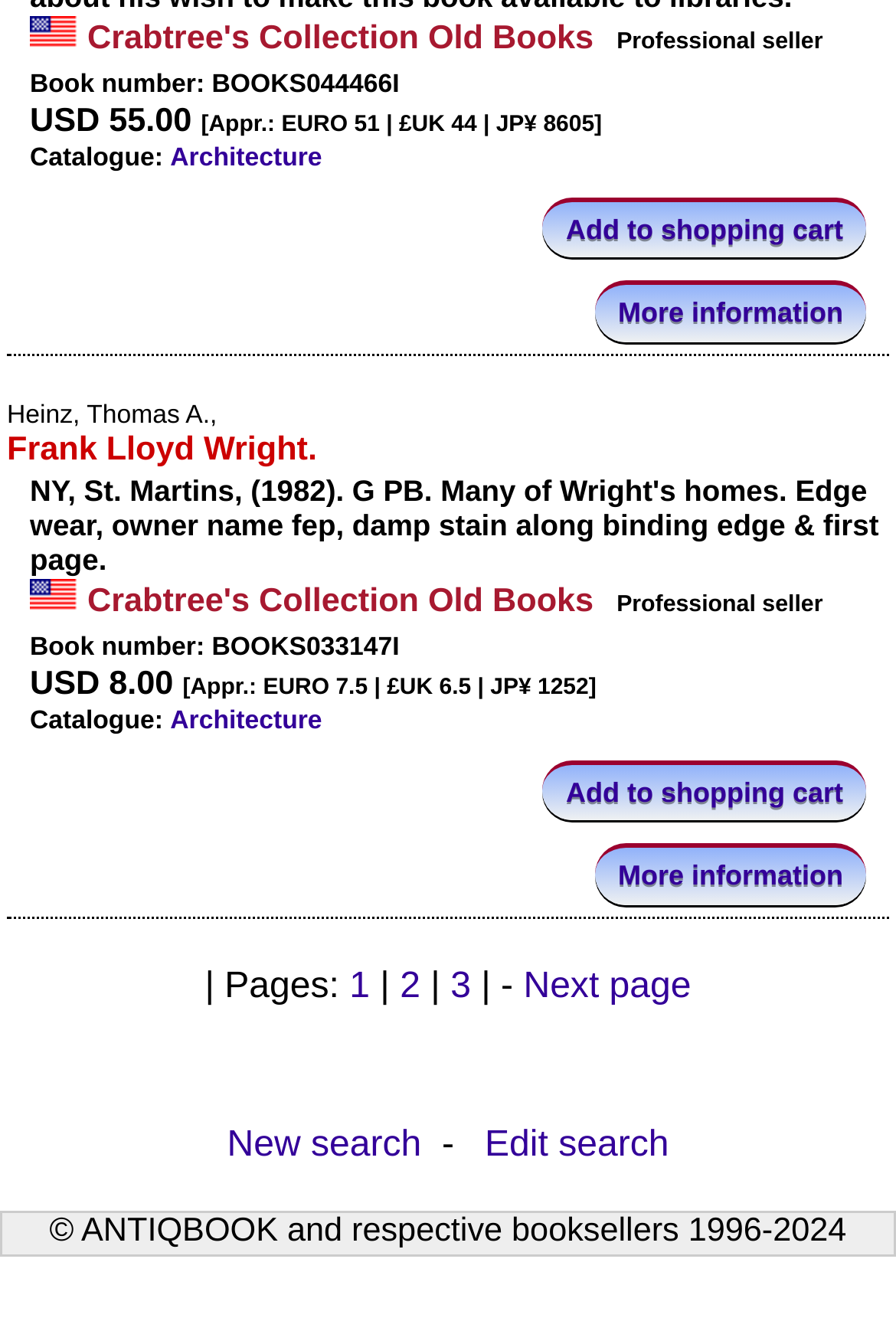Please find and report the bounding box coordinates of the element to click in order to perform the following action: "Search for a new book". The coordinates should be expressed as four float numbers between 0 and 1, in the format [left, top, right, bottom].

[0.253, 0.836, 0.47, 0.867]